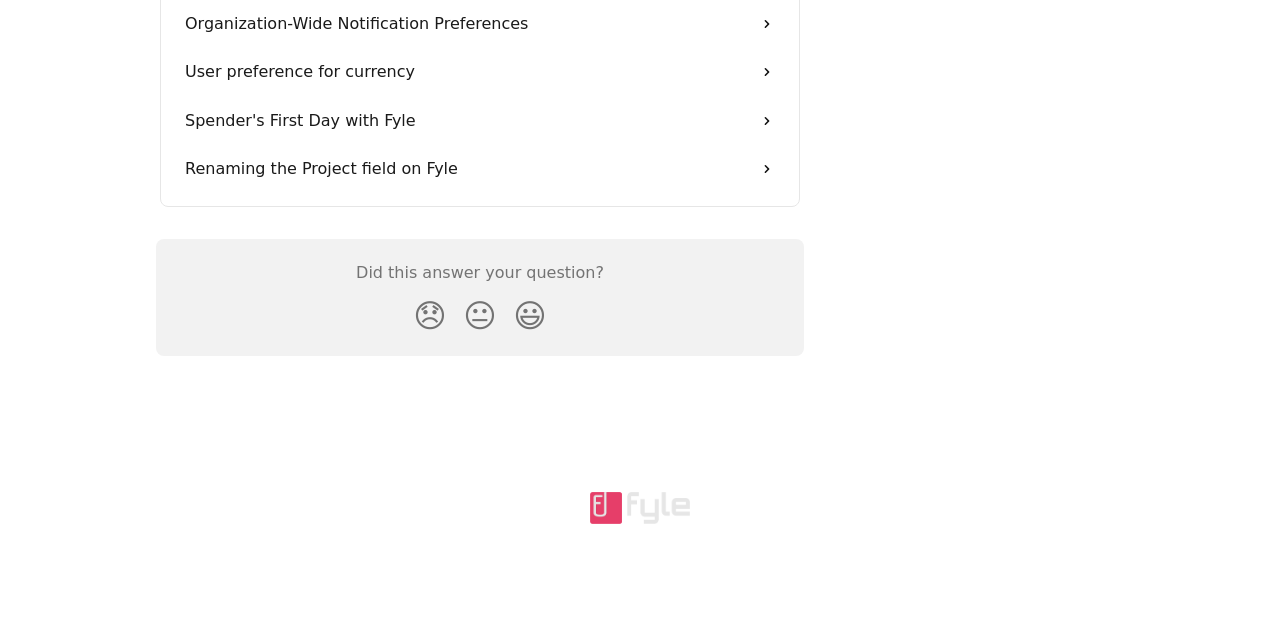Given the element description: "Spender's First Day with Fyle", predict the bounding box coordinates of this UI element. The coordinates must be four float numbers between 0 and 1, given as [left, top, right, bottom].

[0.135, 0.154, 0.615, 0.231]